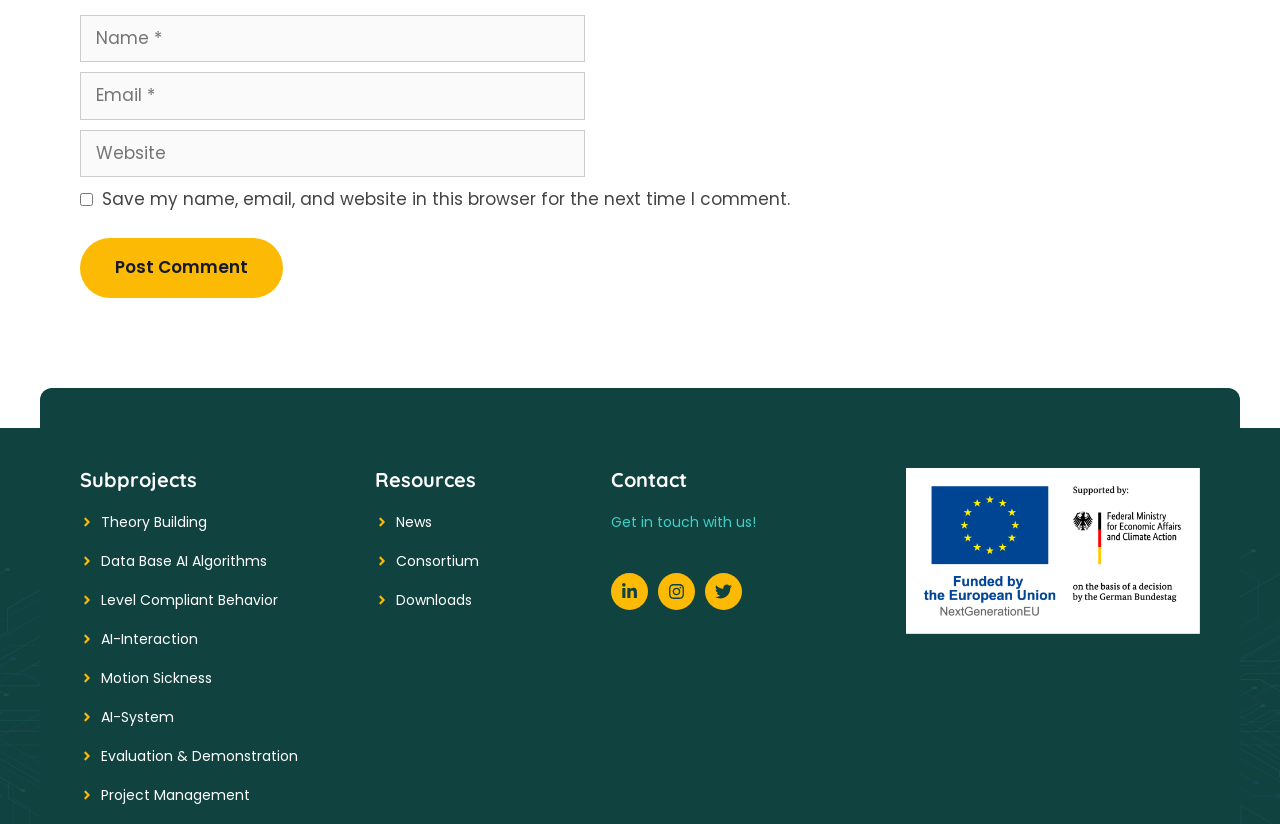Locate the bounding box coordinates of the clickable element to fulfill the following instruction: "Post a comment". Provide the coordinates as four float numbers between 0 and 1 in the format [left, top, right, bottom].

None